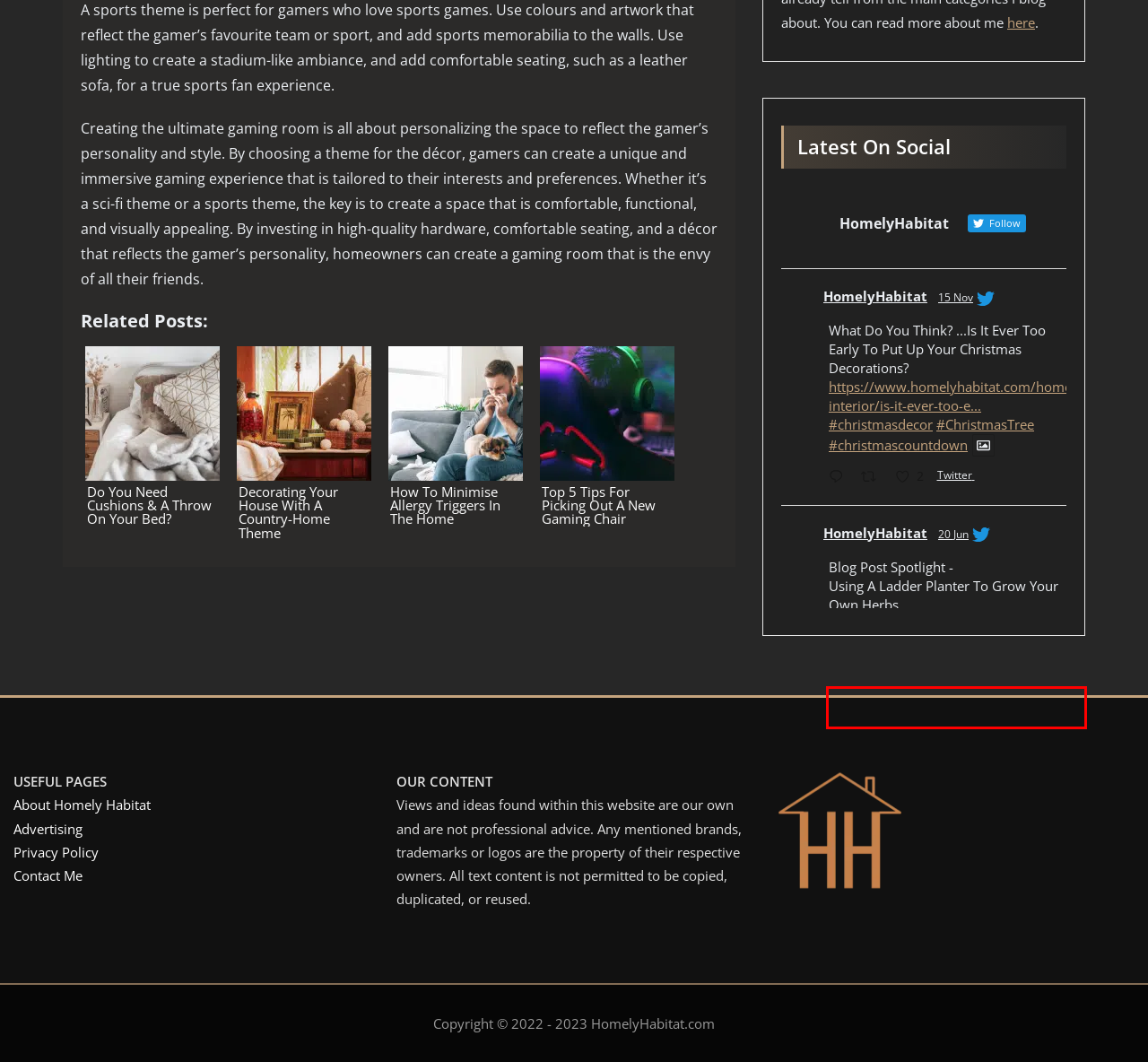You are provided with a screenshot of a webpage highlighting a UI element with a red bounding box. Choose the most suitable webpage description that matches the new page after clicking the element in the bounding box. Here are the candidates:
A. Using A Ladder Planter To Grow Your Own Herbs - Homely Habitat
B. Saving Space In The Garden By Using Tiered Planters - Homely Habitat
C. About - Homely Habitat
D. How To Minimise Allergy Triggers In The Home - Homely Habitat
E. Contact Me - Homely Habitat
F. Privacy Policy - Homely Habitat
G. Do You Need Cushions & A Throw On Your Bed? - Homely Habitat
H. Advertising - Homely Habitat

A